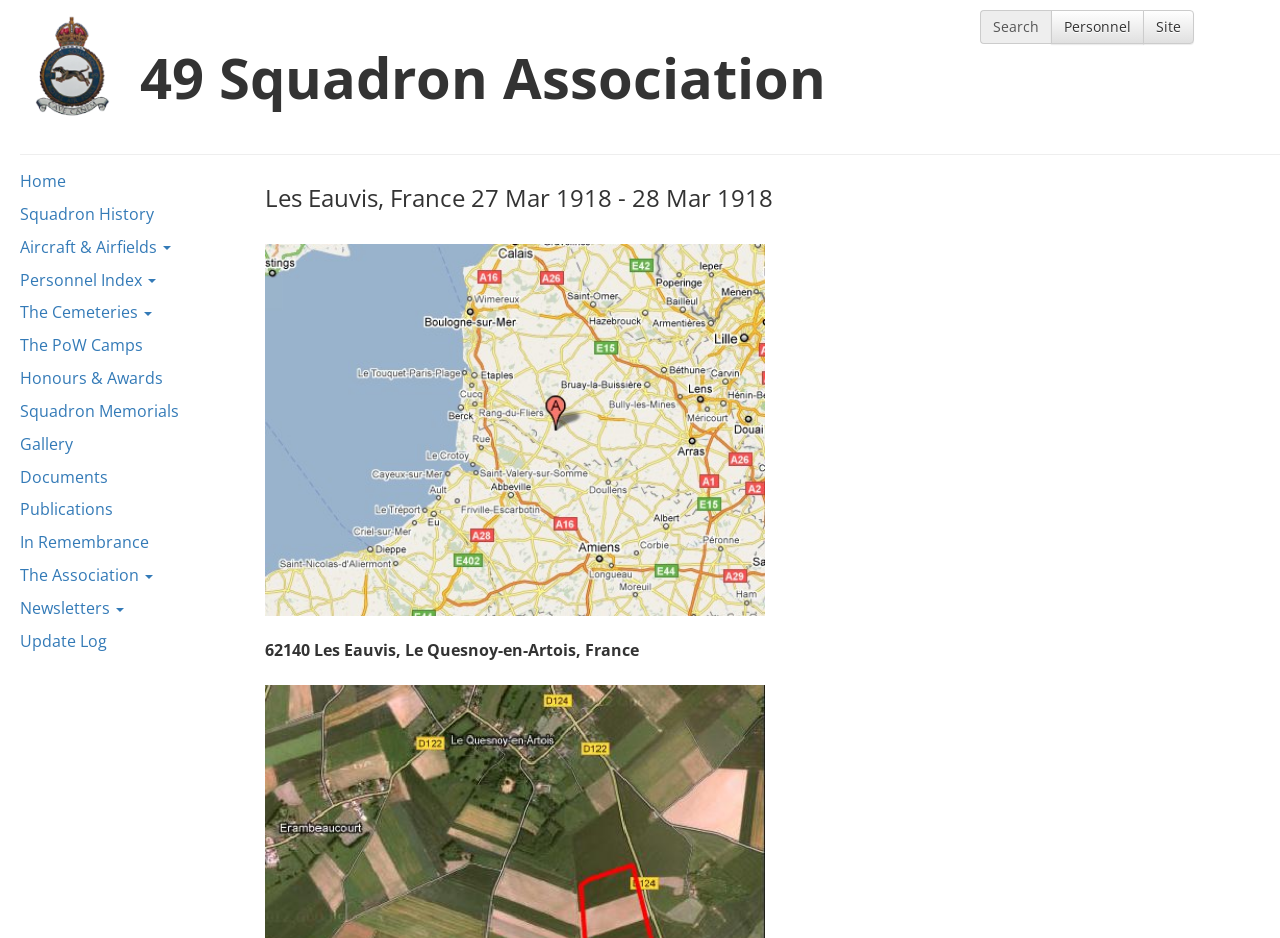Given the description The PoW Camps, predict the bounding box coordinates of the UI element. Ensure the coordinates are in the format (top-left x, top-left y, bottom-right x, bottom-right y) and all values are between 0 and 1.

[0.012, 0.351, 0.144, 0.386]